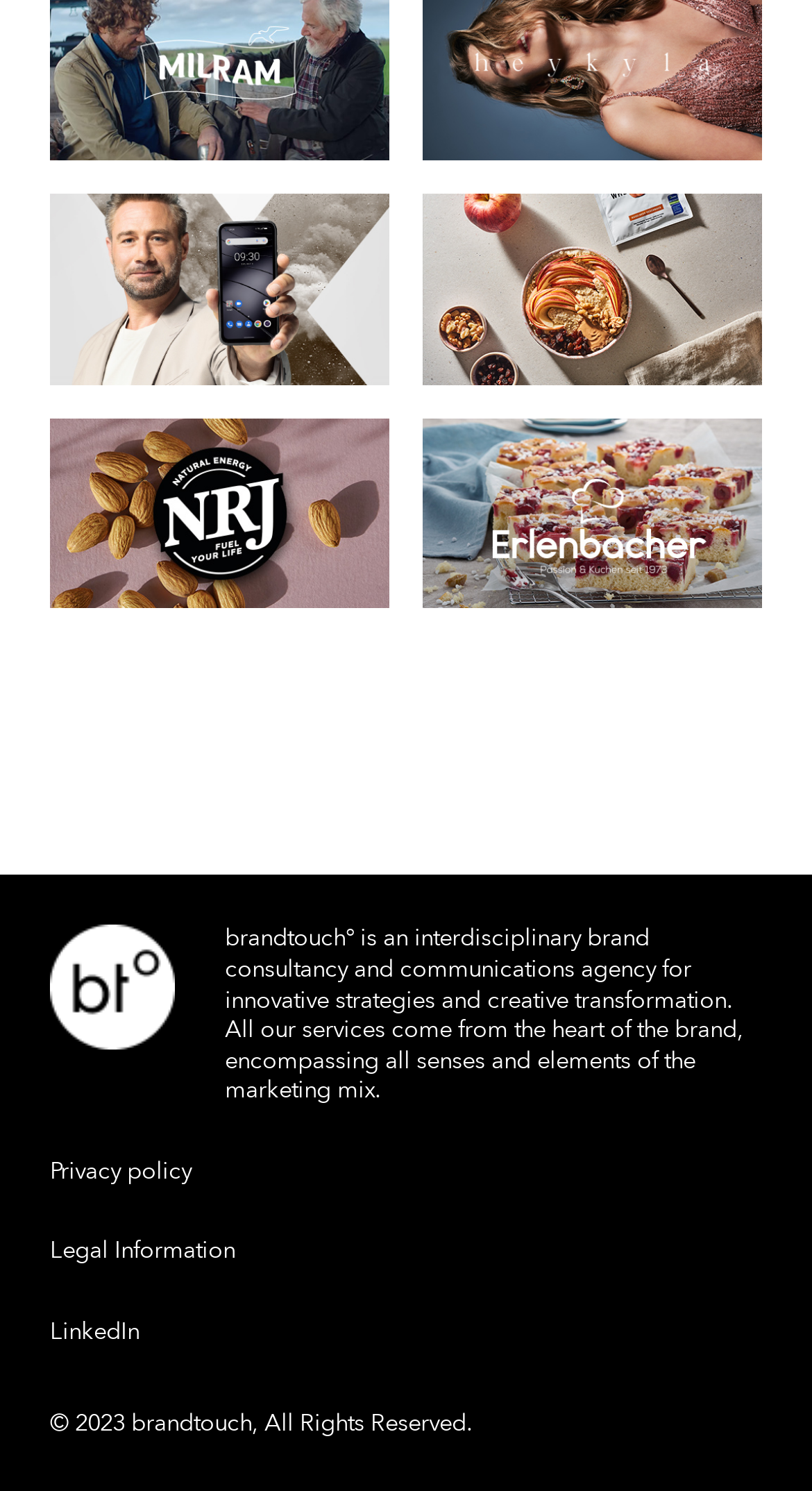Respond to the question below with a single word or phrase: How many links are in the footer section?

4